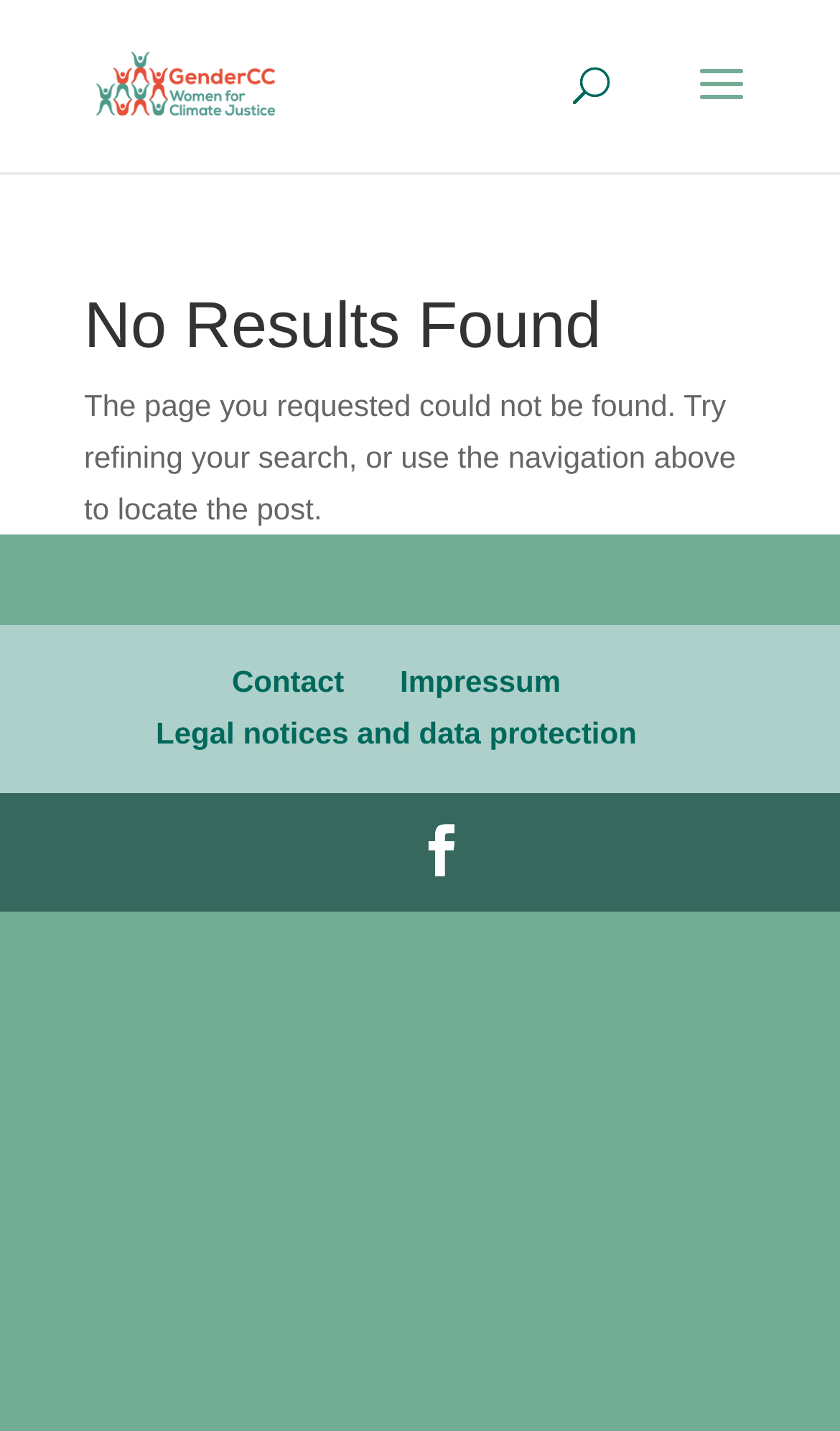Extract the primary headline from the webpage and present its text.

No Results Found